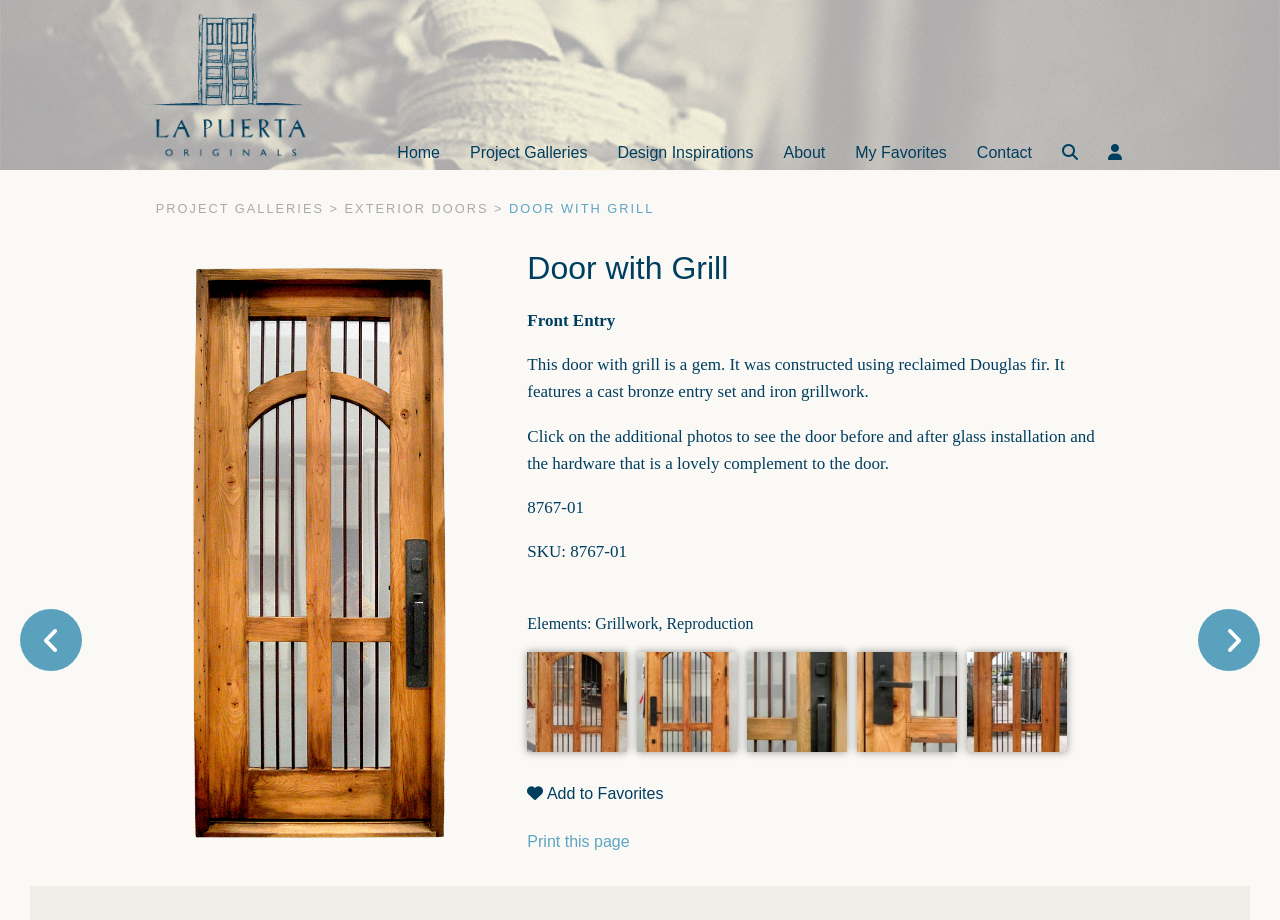How many links are present in the navigation menu? Using the information from the screenshot, answer with a single word or phrase.

7